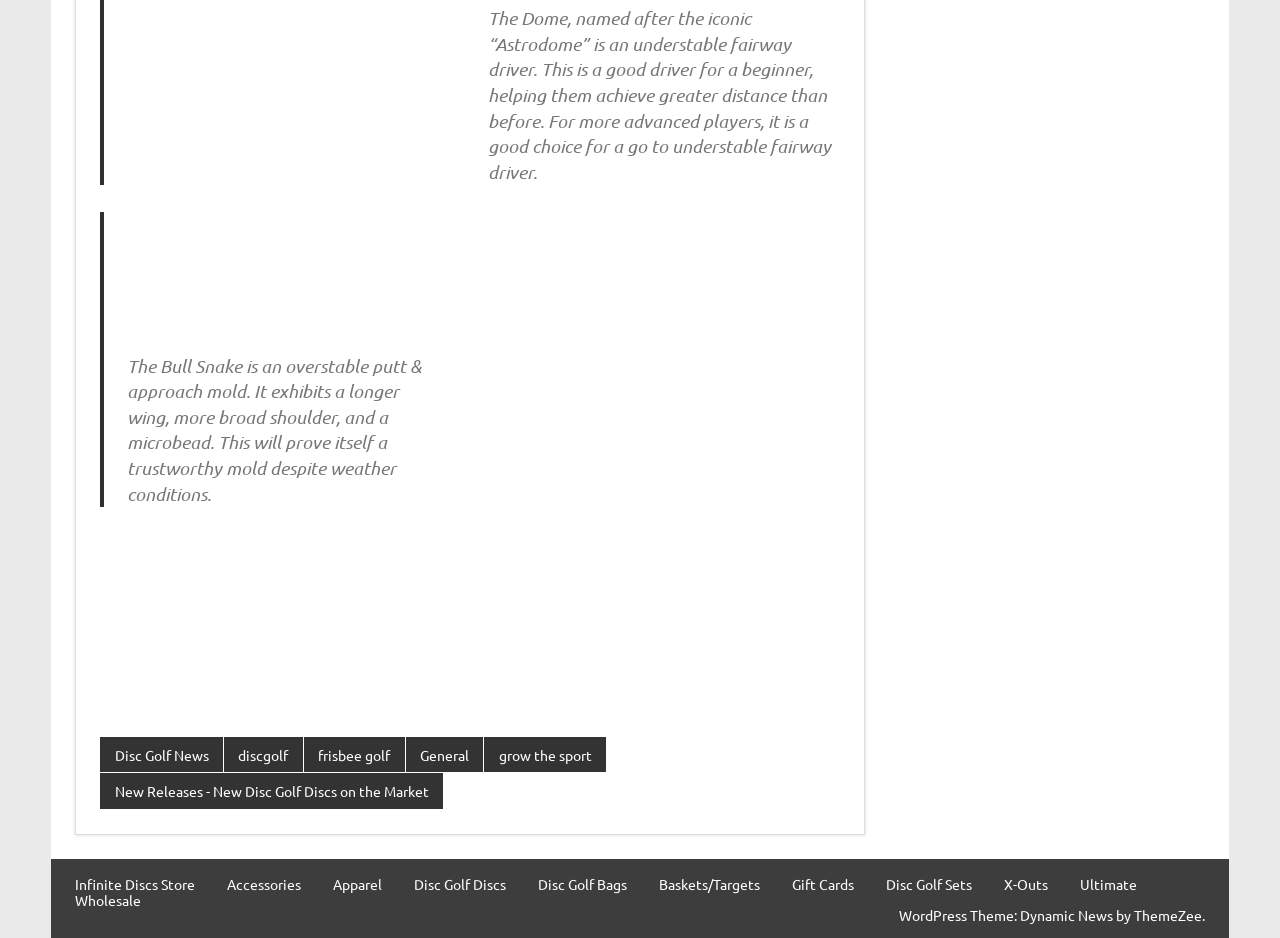How many links are there in the footer section?
Using the image as a reference, give a one-word or short phrase answer.

13